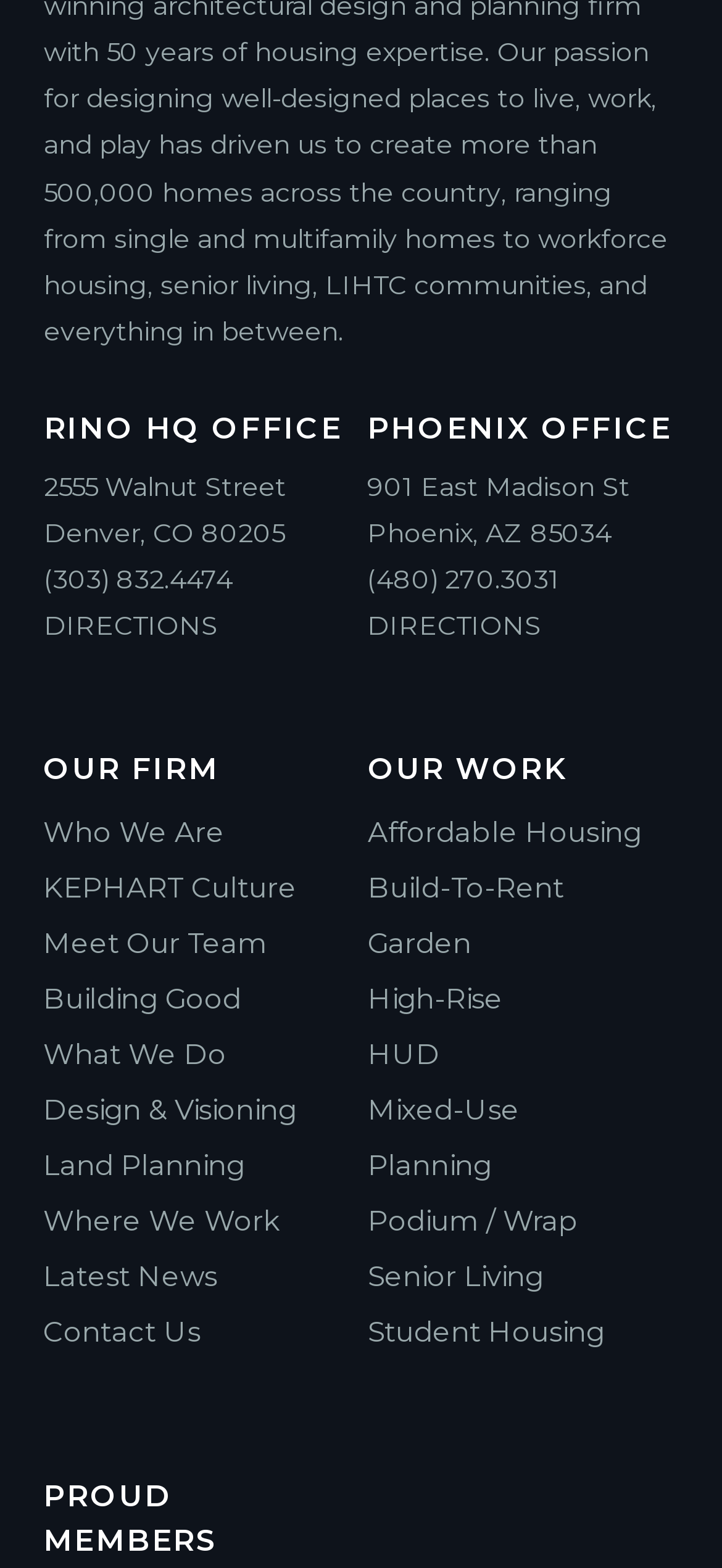Find the bounding box coordinates of the clickable element required to execute the following instruction: "Get in touch with the Phoenix office". Provide the coordinates as four float numbers between 0 and 1, i.e., [left, top, right, bottom].

[0.509, 0.359, 0.776, 0.38]